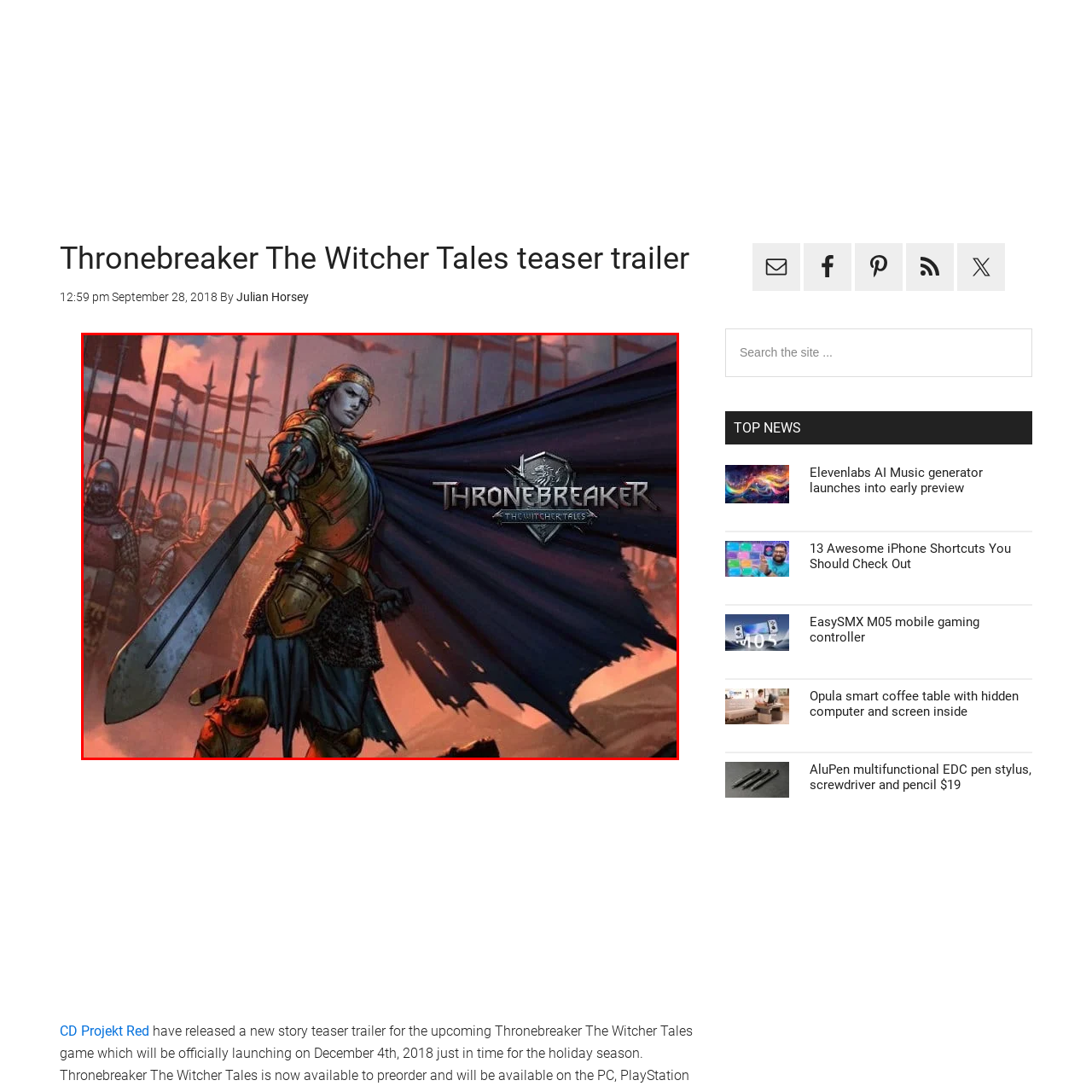Is the background of the image a peaceful scene?
Analyze the image marked by the red bounding box and respond with an in-depth answer considering the visual clues.

The background of the image is described as showcasing a battalion of warriors, suggesting an epic battle scene, with flags billowing in the wind, which implies a chaotic and intense atmosphere, rather than a peaceful scene.